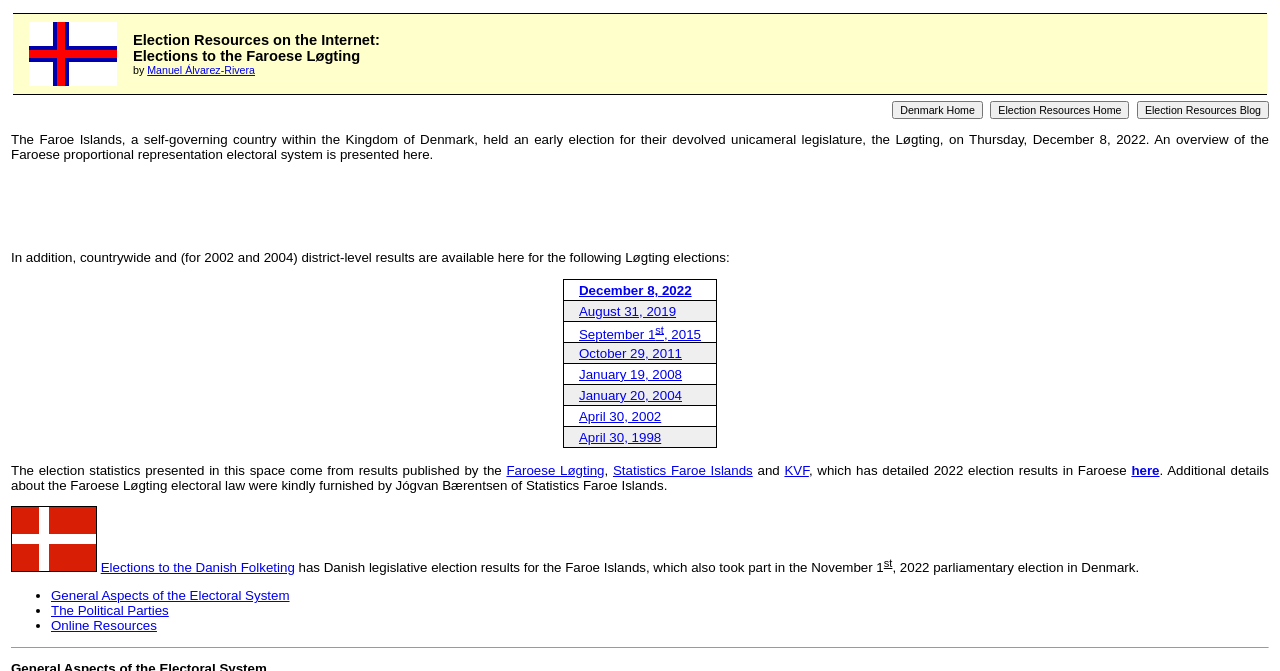Please determine the bounding box coordinates of the element's region to click in order to carry out the following instruction: "Click the 'December 8, 2022' link". The coordinates should be four float numbers between 0 and 1, i.e., [left, top, right, bottom].

[0.452, 0.421, 0.54, 0.444]